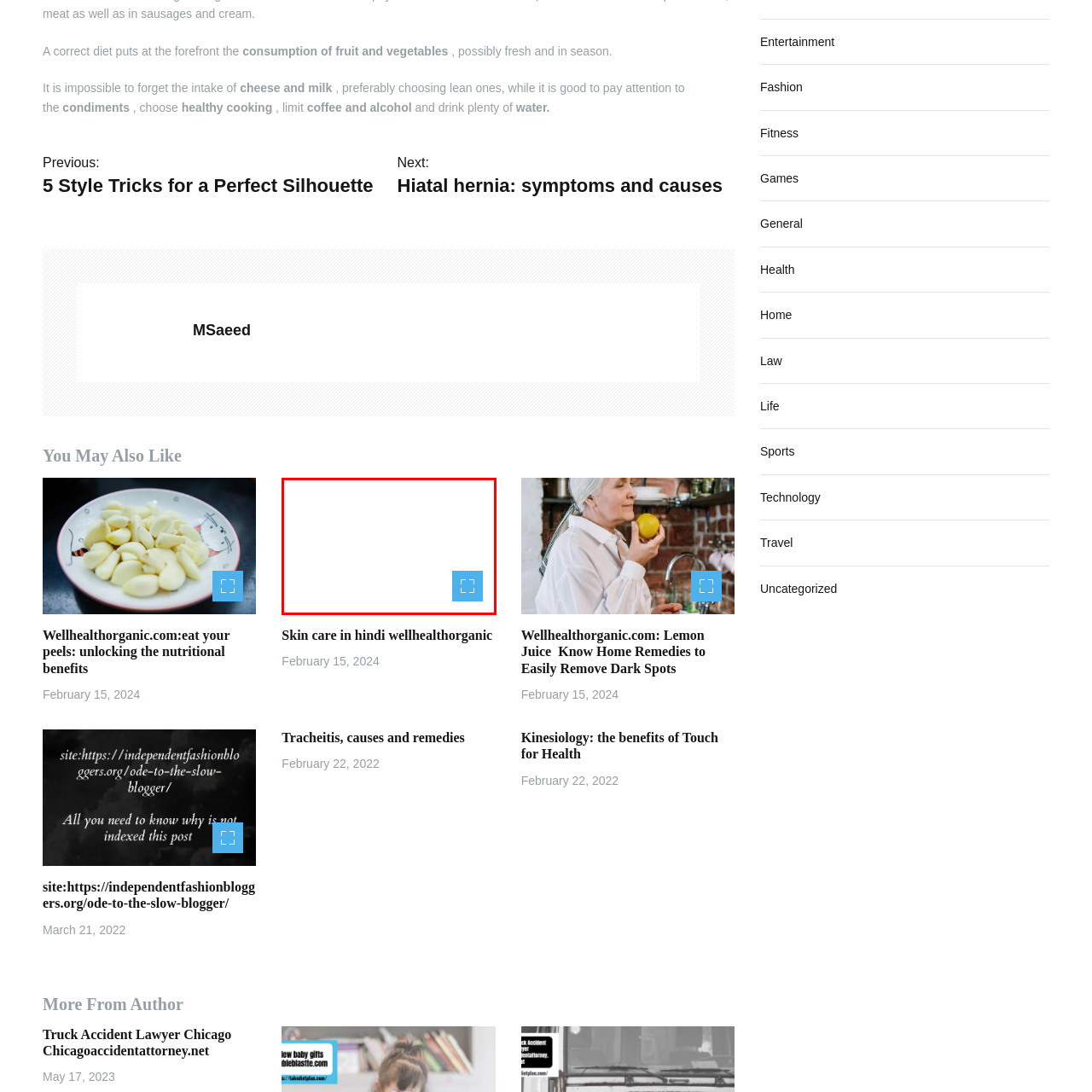Look at the section of the image marked by the red box and offer an in-depth answer to the next question considering the visual cues: Is the article focused on natural or organic methods?

The caption suggests that the article emphasizes natural or organic methods for skincare, implying that the article is focused on these approaches. This can be inferred from the context of the article's title, 'Skin care in Hindi wellhealthorganic', which includes the word 'organic'.